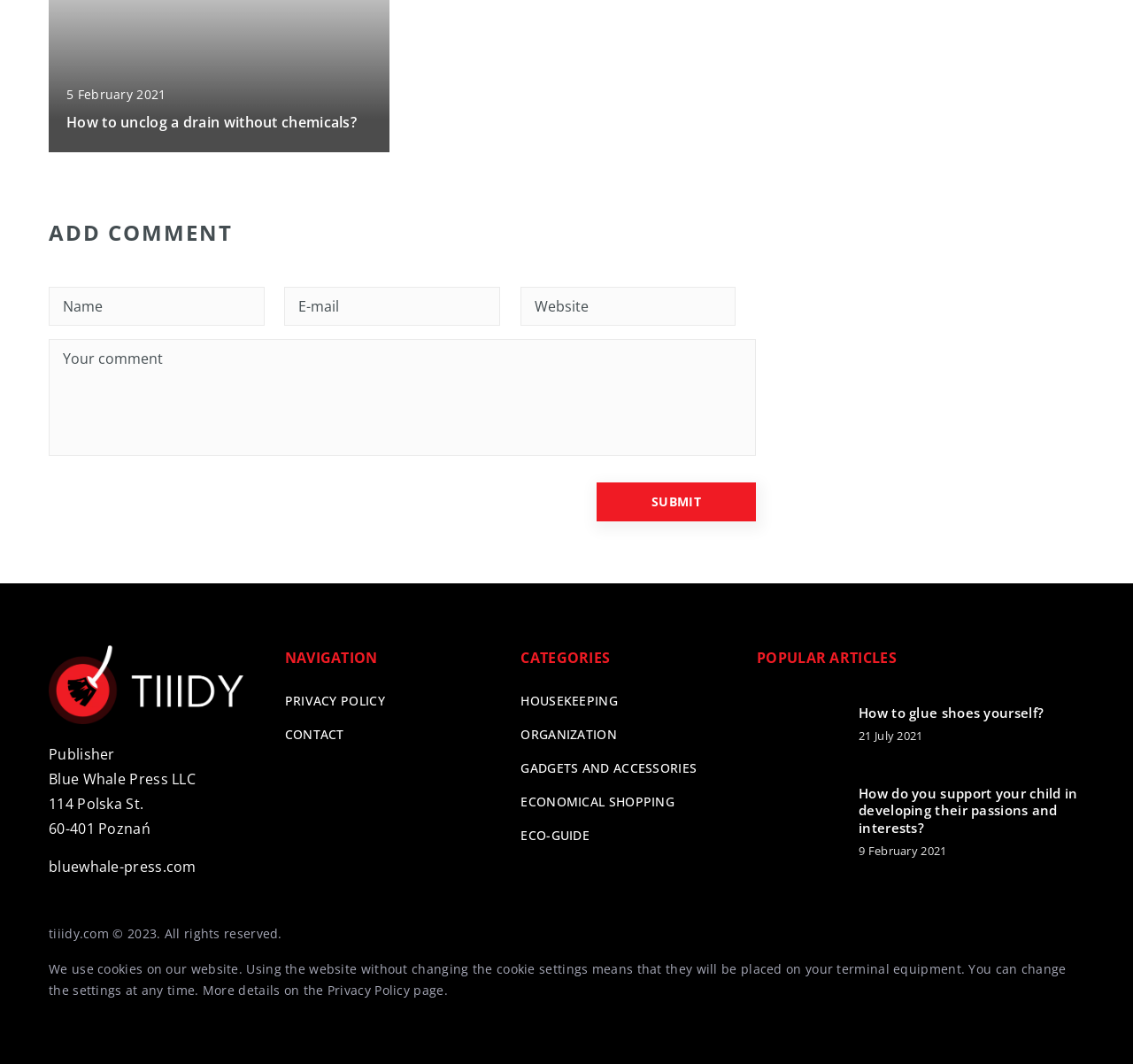What are the categories available on this website?
Based on the image, answer the question in a detailed manner.

The categories available on this website can be found by looking at the link elements with the texts 'HOUSEKEEPING', 'ORGANIZATION', 'GADGETS AND ACCESSORIES', 'ECONOMICAL SHOPPING', and 'ECO-GUIDE'. These links are likely part of the website's navigation or menu section.